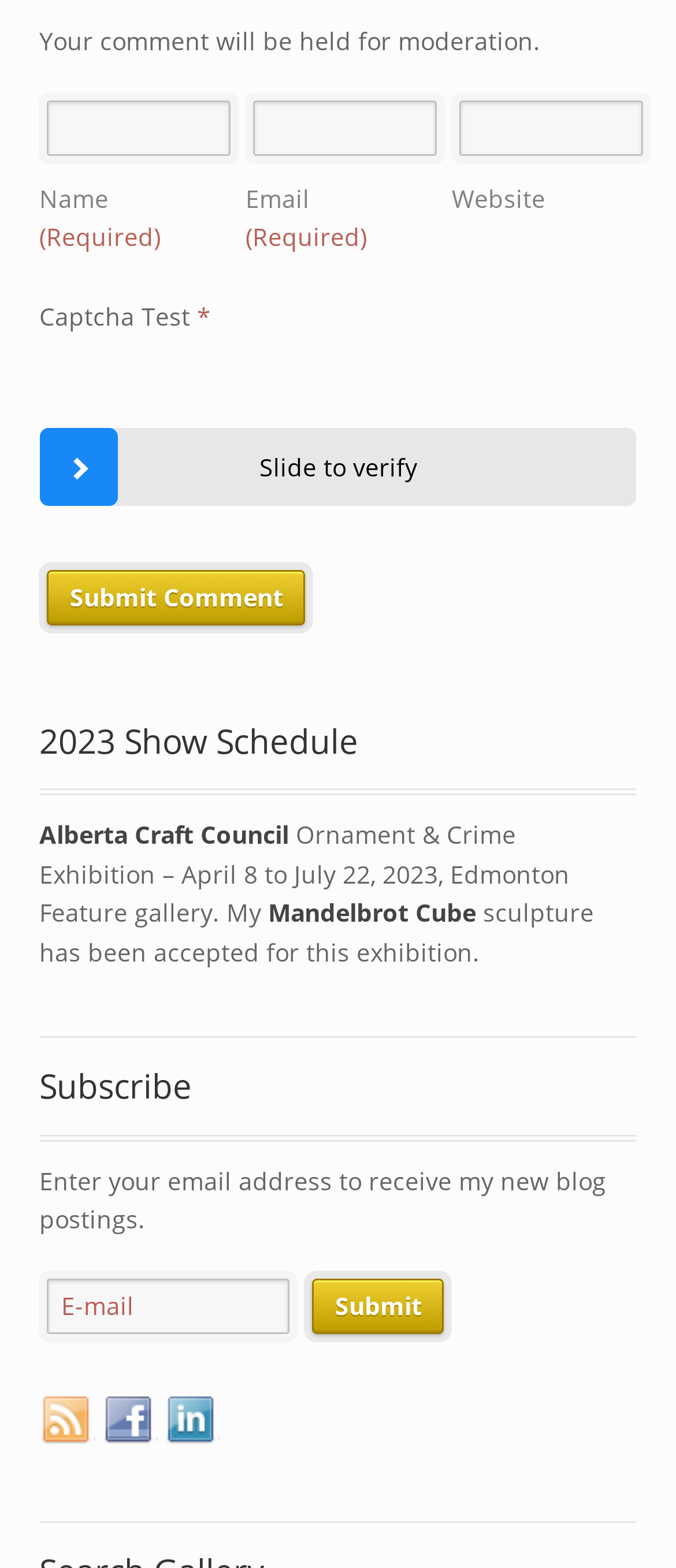What is the purpose of the captcha test?
Based on the screenshot, respond with a single word or phrase.

Verify